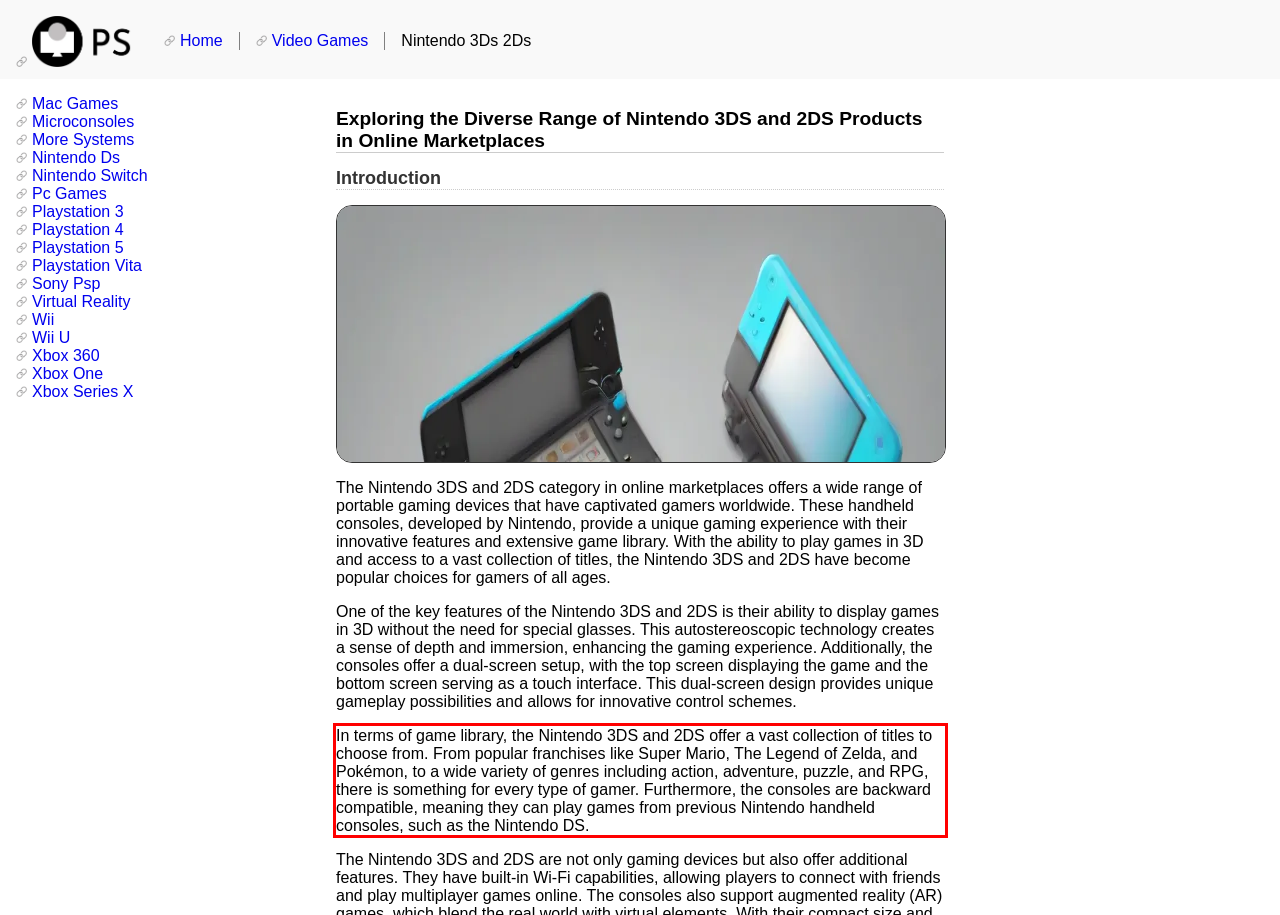Given a screenshot of a webpage with a red bounding box, please identify and retrieve the text inside the red rectangle.

In terms of game library, the Nintendo 3DS and 2DS offer a vast collection of titles to choose from. From popular franchises like Super Mario, The Legend of Zelda, and Pokémon, to a wide variety of genres including action, adventure, puzzle, and RPG, there is something for every type of gamer. Furthermore, the consoles are backward compatible, meaning they can play games from previous Nintendo handheld consoles, such as the Nintendo DS.